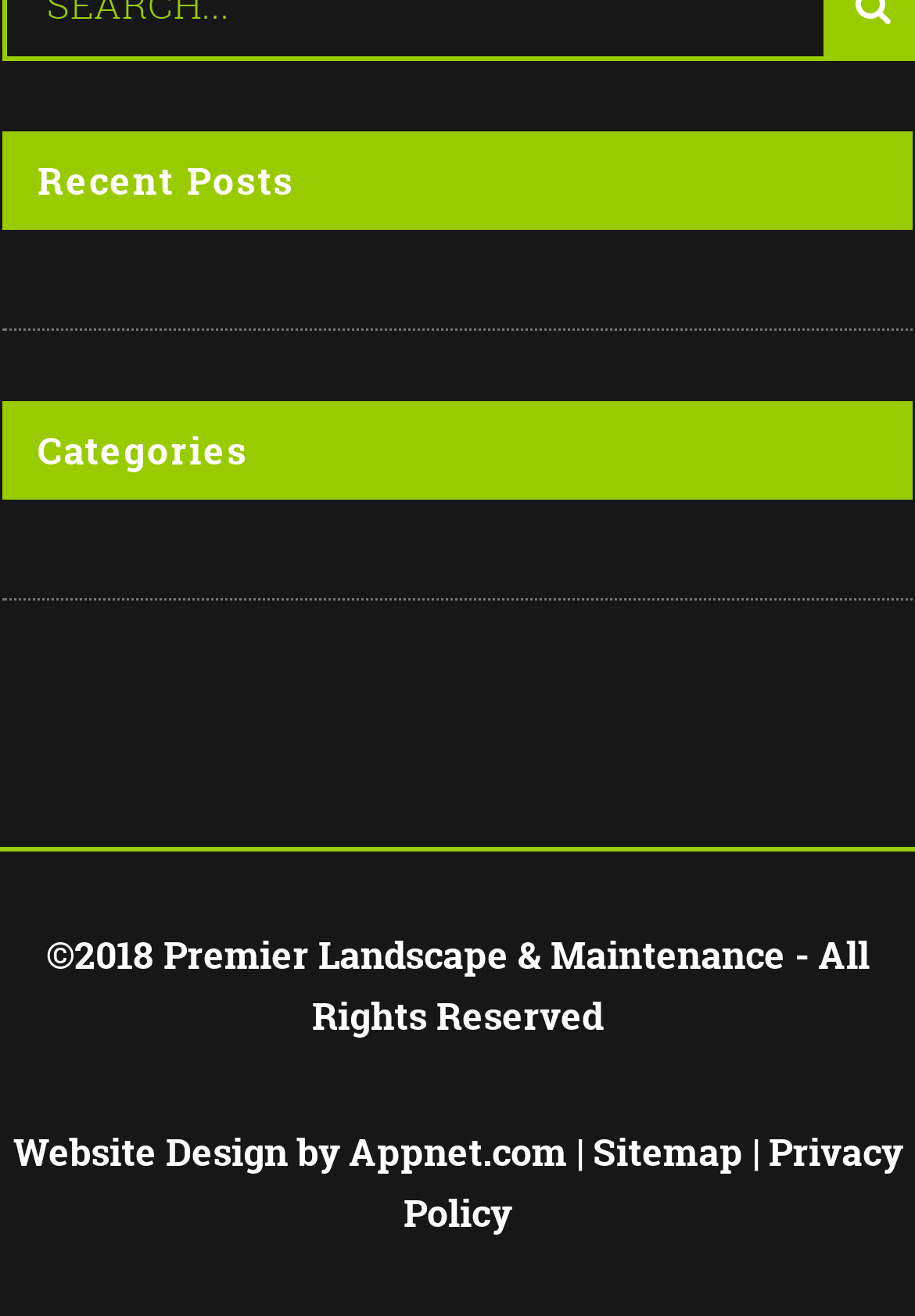Utilize the information from the image to answer the question in detail:
What is the main topic of the webpage?

Based on the webpage structure and content, it appears to be a blog or website related to landscape design, as indicated by the heading 'Recent Posts' and the link 'Why Do I Need a Landscape Designer?'. This suggests that the main topic of the webpage is landscape design.